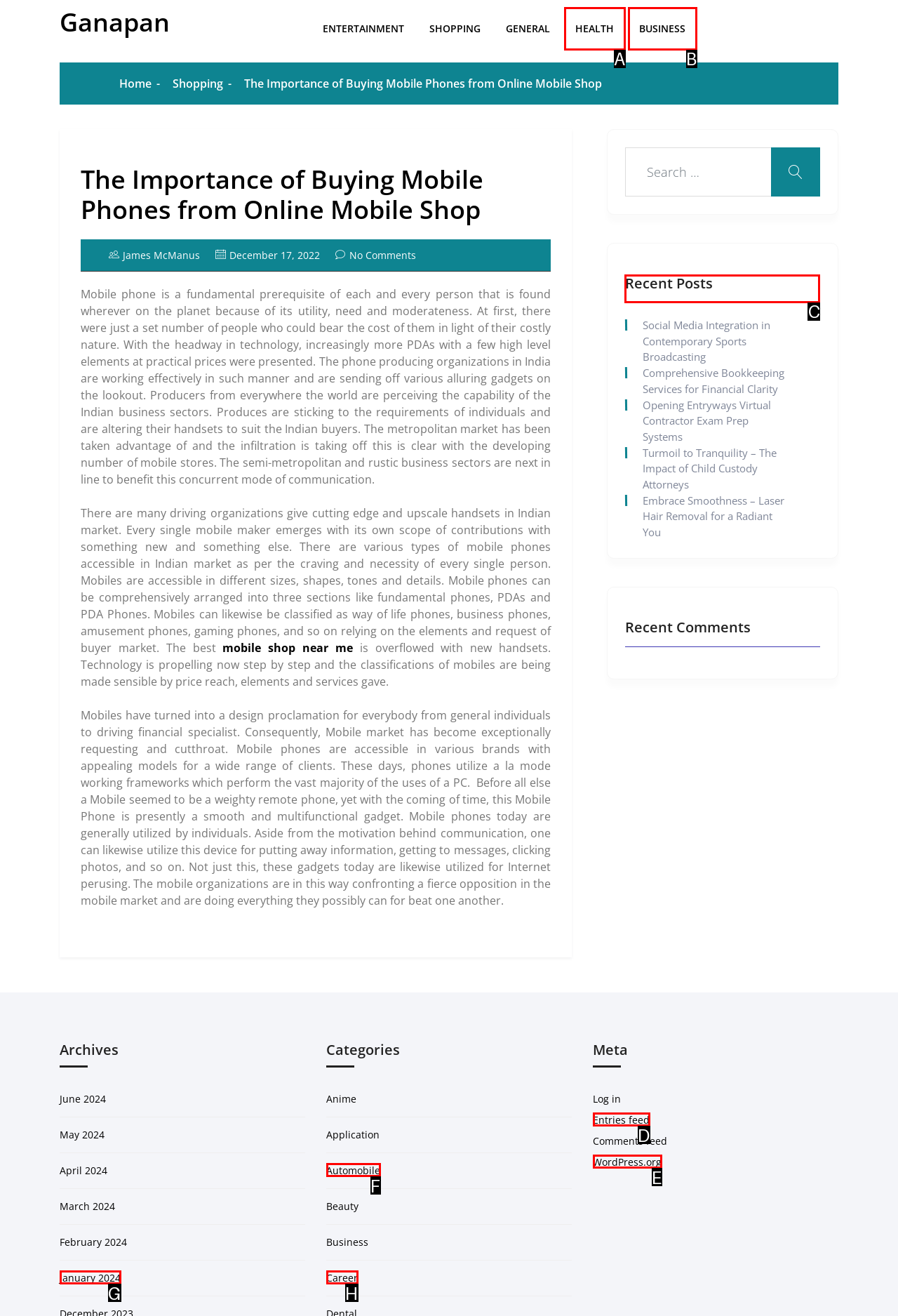To execute the task: Read the 'Recent Posts', which one of the highlighted HTML elements should be clicked? Answer with the option's letter from the choices provided.

C